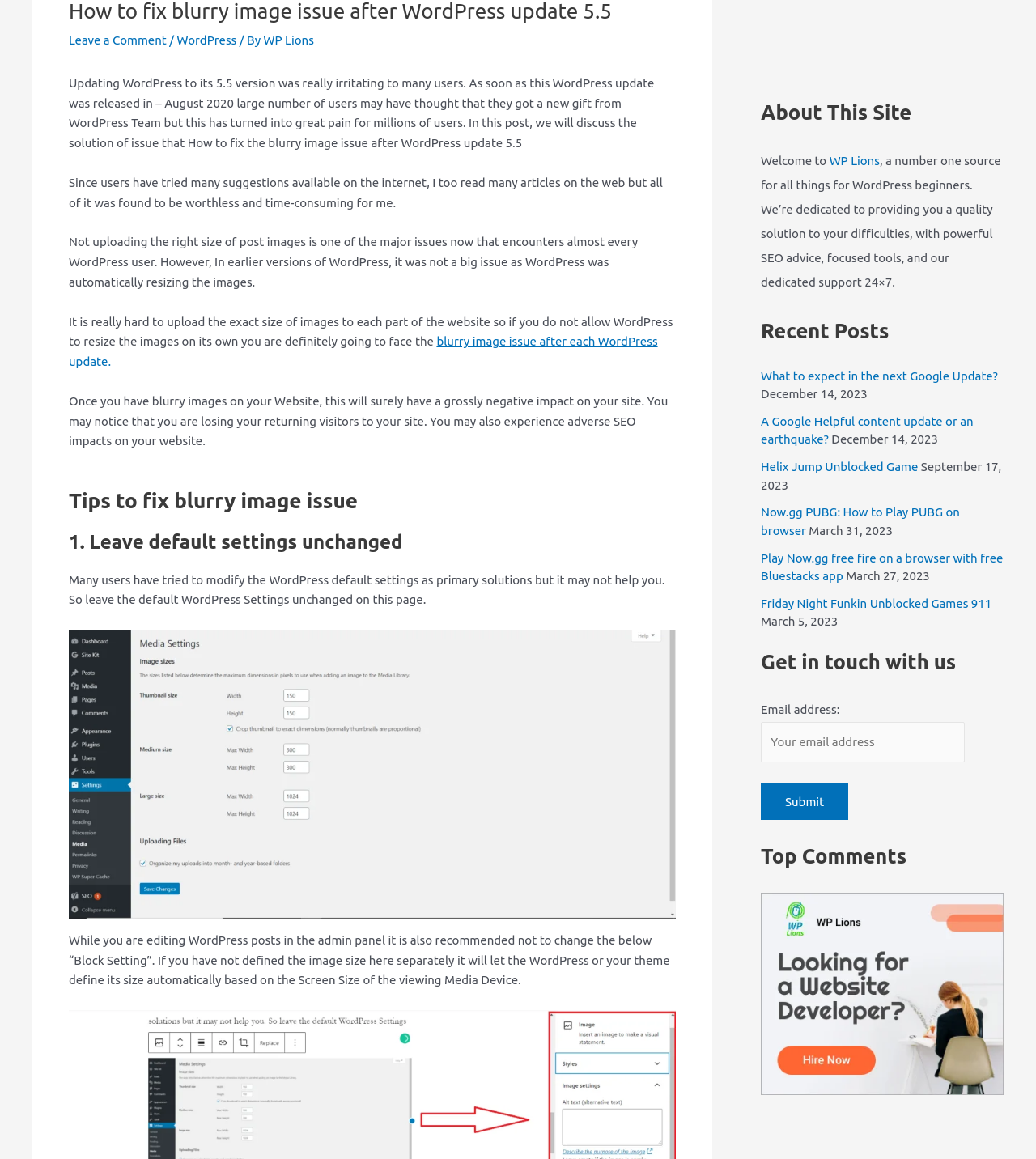Using the provided element description: "Leave a Comment", identify the bounding box coordinates. The coordinates should be four floats between 0 and 1 in the order [left, top, right, bottom].

[0.066, 0.029, 0.161, 0.041]